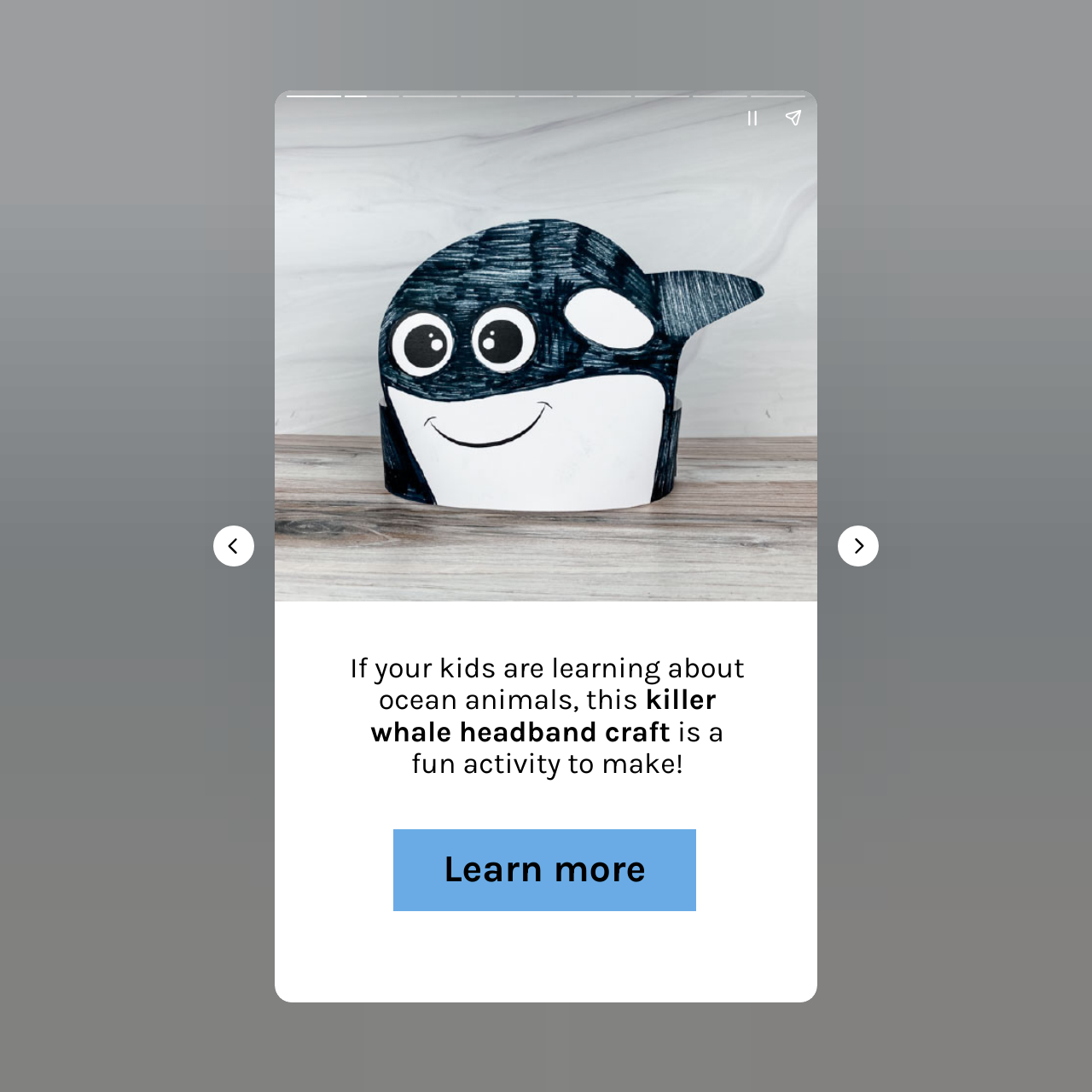Identify and generate the primary title of the webpage.

SWIPE UP 
FOR FULL TUTORIAL!